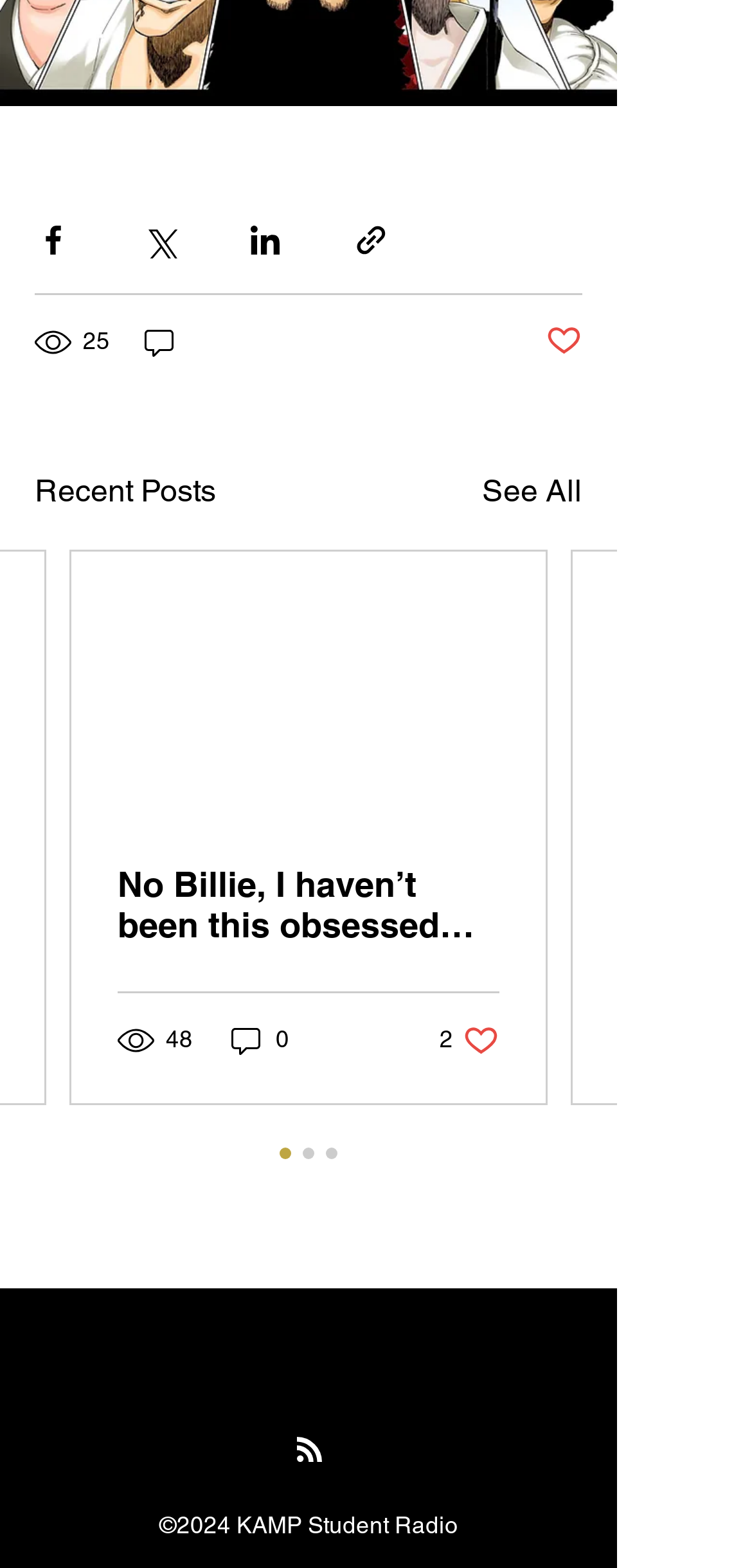Please specify the bounding box coordinates of the clickable section necessary to execute the following command: "Like a post".

[0.585, 0.652, 0.664, 0.675]